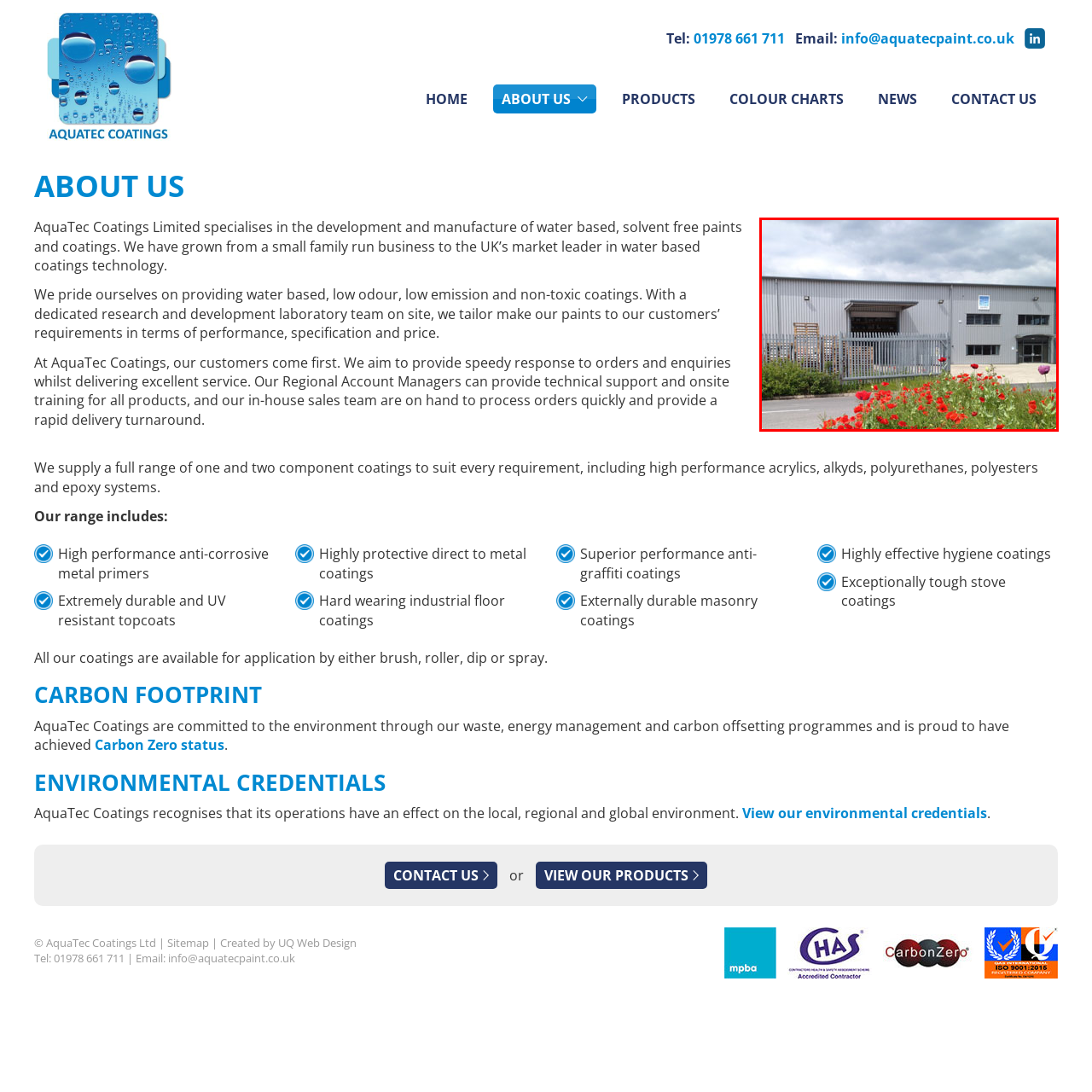Write a thorough description of the contents of the image marked by the red outline.

The image showcases the exterior of AquaTec Coatings' premises, situated in the Wrexham Industrial Estate. The building is a modern, steel-clad structure featuring large windows and a prominent entrance, flanked by a metallic fence. In the foreground, vibrant red poppies bloom, adding a touch of color to the setting. The backdrop is a cloudy sky, creating a dynamic contrast with the facility's sleek design. AquaTec Coatings specializes in the development and manufacture of water-based, solvent-free paints and coatings, embodying a commitment to quality and environmental sustainability.